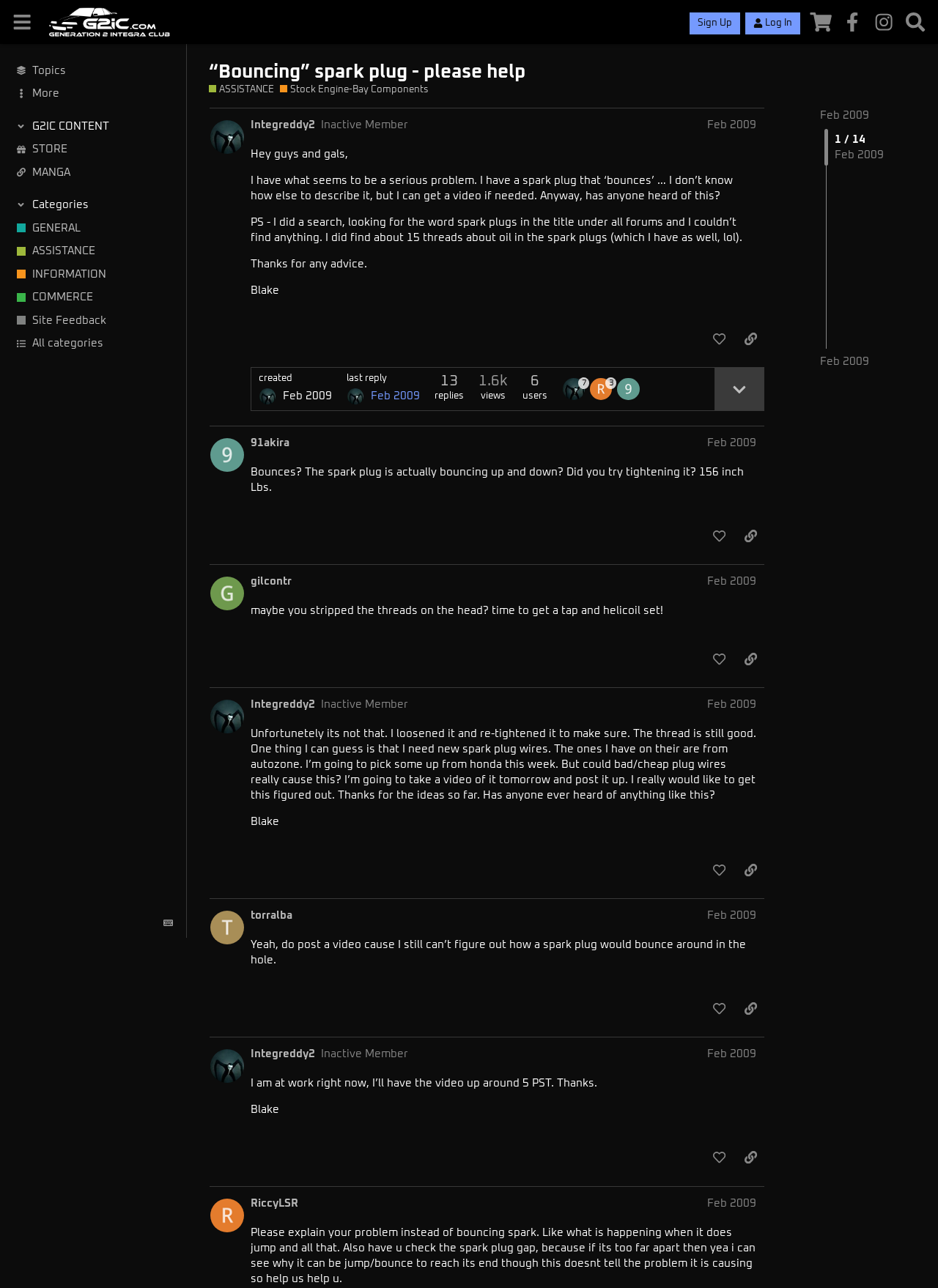Determine the bounding box coordinates of the section I need to click to execute the following instruction: "Click the 'Search' button". Provide the coordinates as four float numbers between 0 and 1, i.e., [left, top, right, bottom].

[0.959, 0.005, 0.992, 0.029]